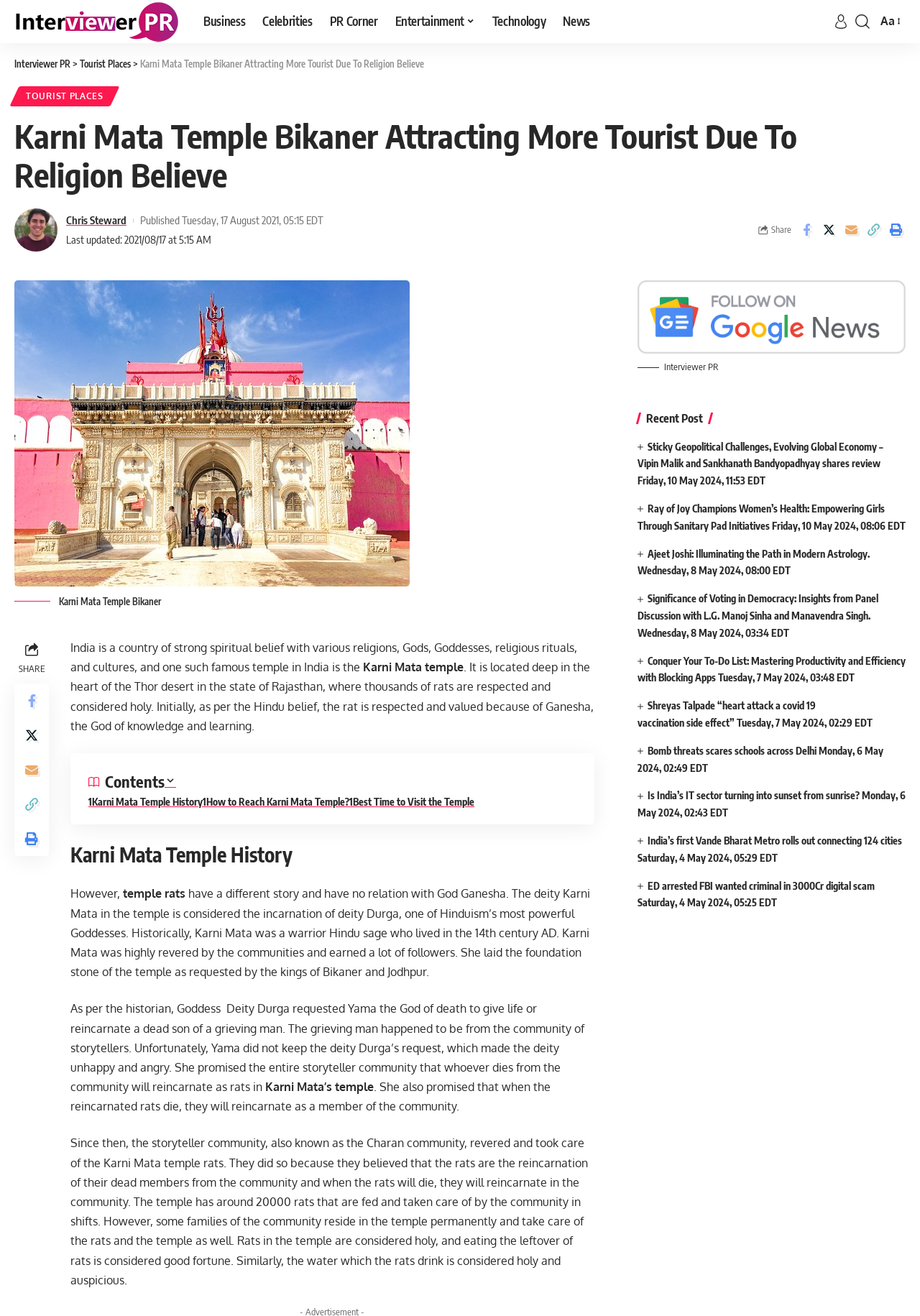Using the details in the image, give a detailed response to the question below:
How many recent posts are listed on the webpage?

The webpage lists recent posts in a section titled 'Recent Post'. There are 9 posts listed, each with a title, date, and time. This information can be found at the bottom of the webpage.